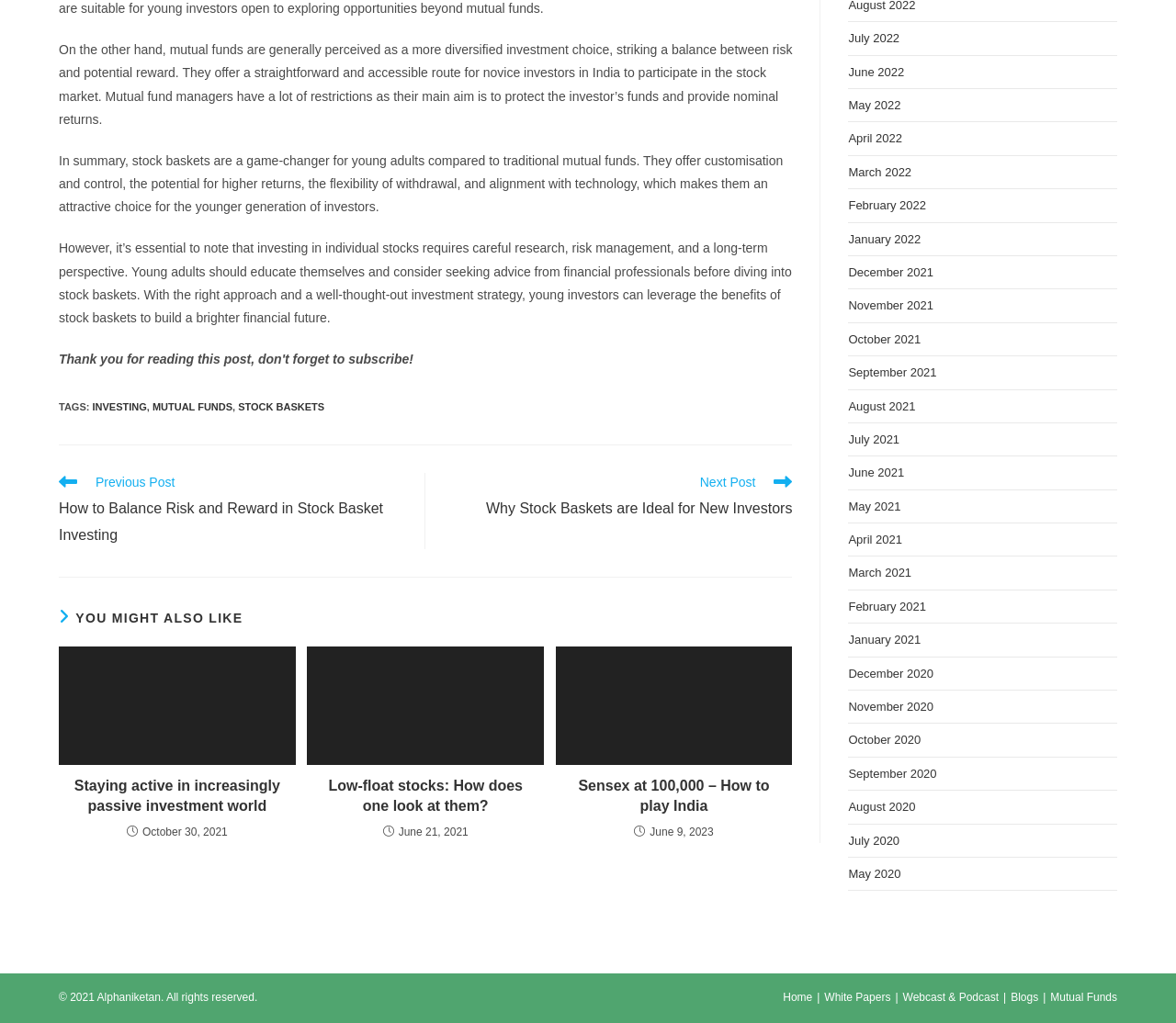Pinpoint the bounding box coordinates of the area that should be clicked to complete the following instruction: "Go to the previous post". The coordinates must be given as four float numbers between 0 and 1, i.e., [left, top, right, bottom].

[0.05, 0.462, 0.345, 0.537]